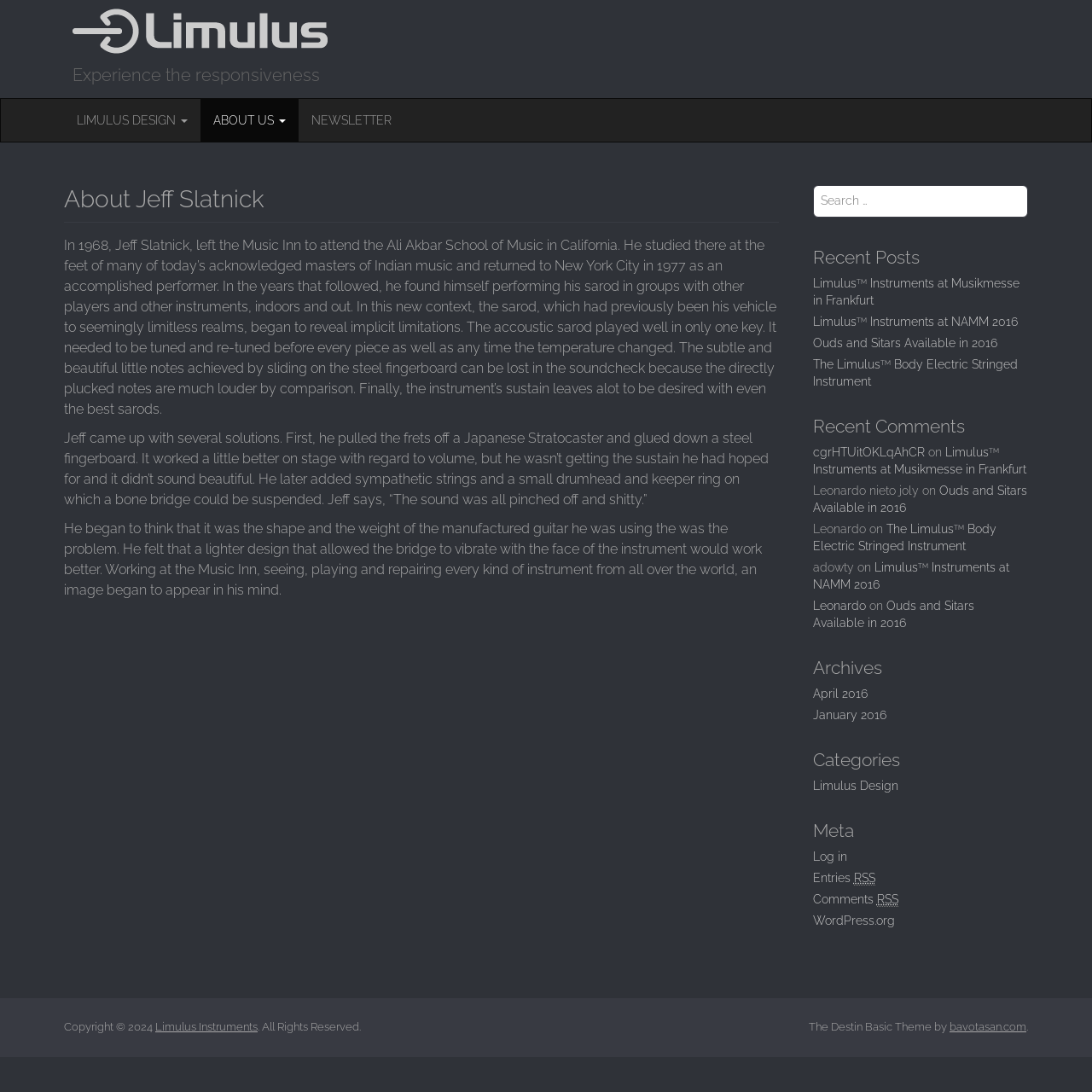Identify the bounding box coordinates of the area you need to click to perform the following instruction: "View the Recent Posts".

[0.744, 0.227, 0.941, 0.245]